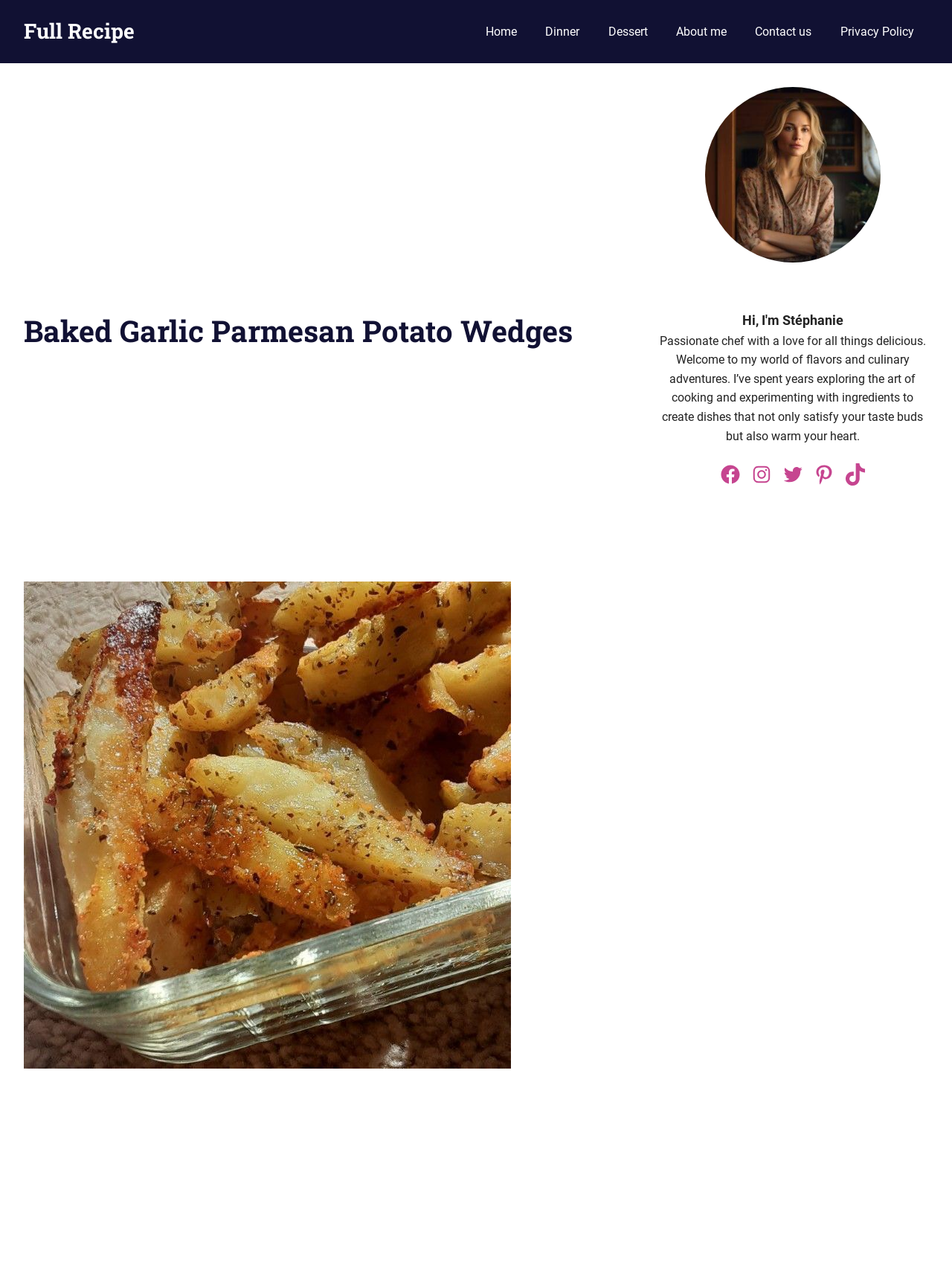Identify the bounding box coordinates for the UI element mentioned here: "TikTok". Provide the coordinates as four float values between 0 and 1, i.e., [left, top, right, bottom].

[0.886, 0.361, 0.91, 0.378]